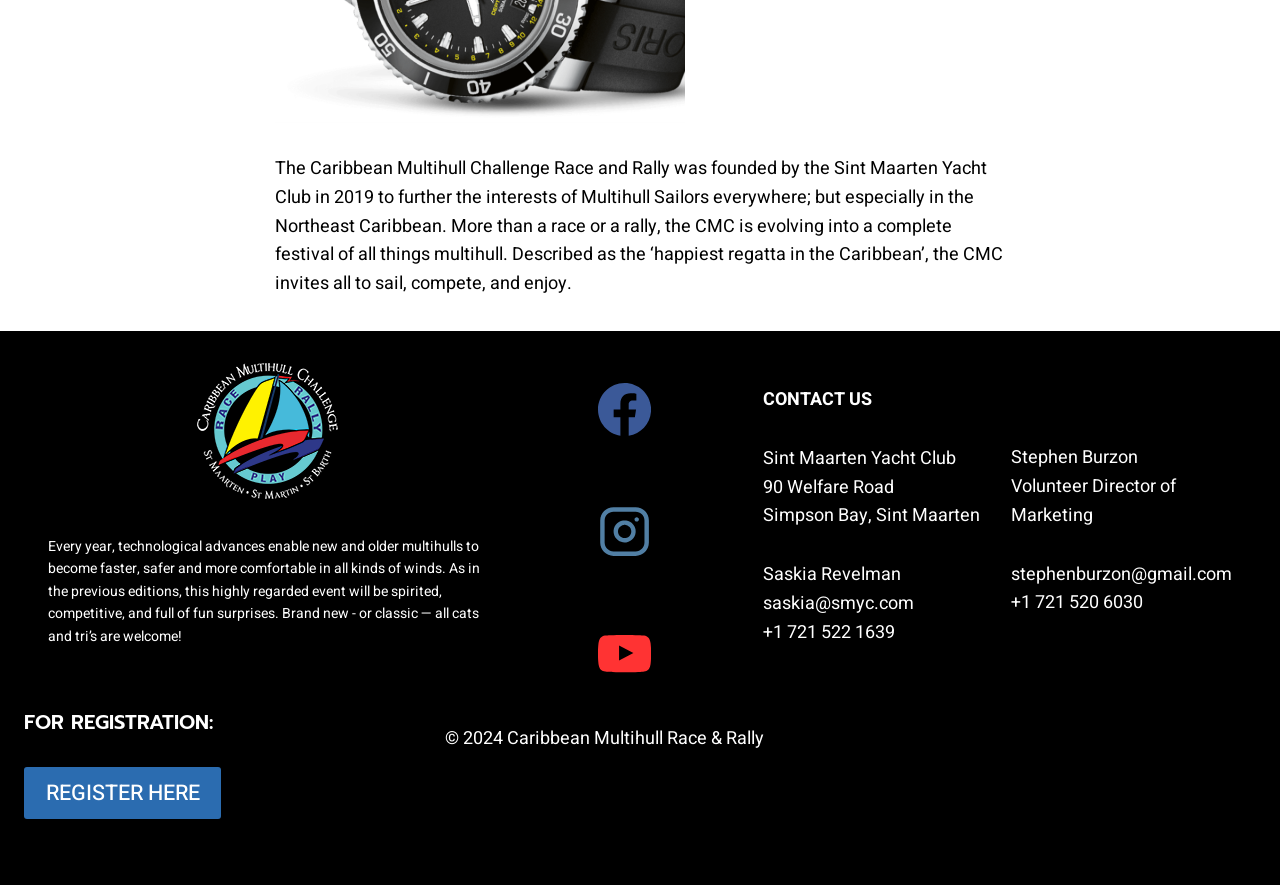Please determine the bounding box coordinates for the UI element described as: "Random News".

None